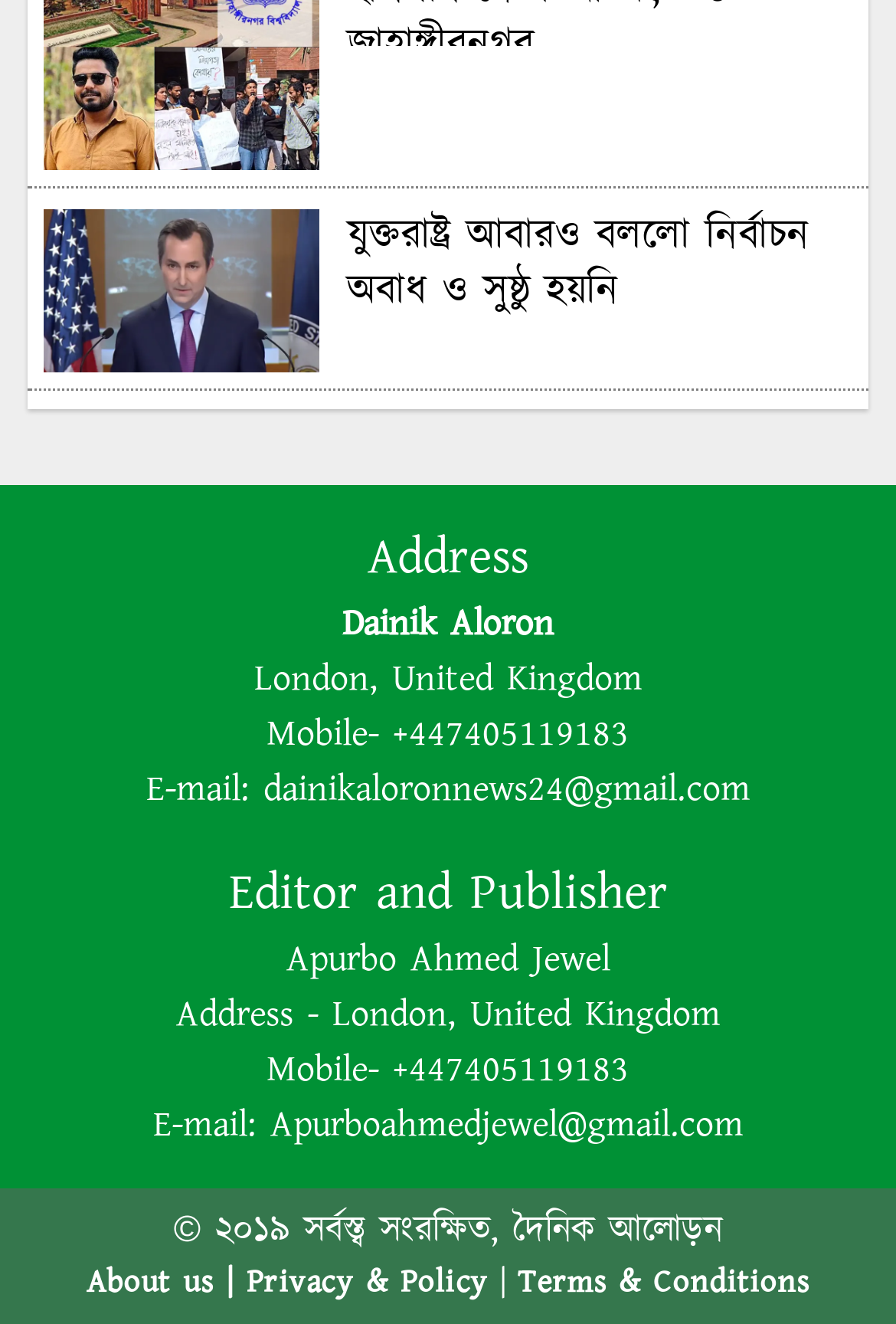Determine the bounding box coordinates of the element that should be clicked to execute the following command: "View the article about Modi and Sheikh Hasina".

[0.031, 0.724, 0.969, 0.867]